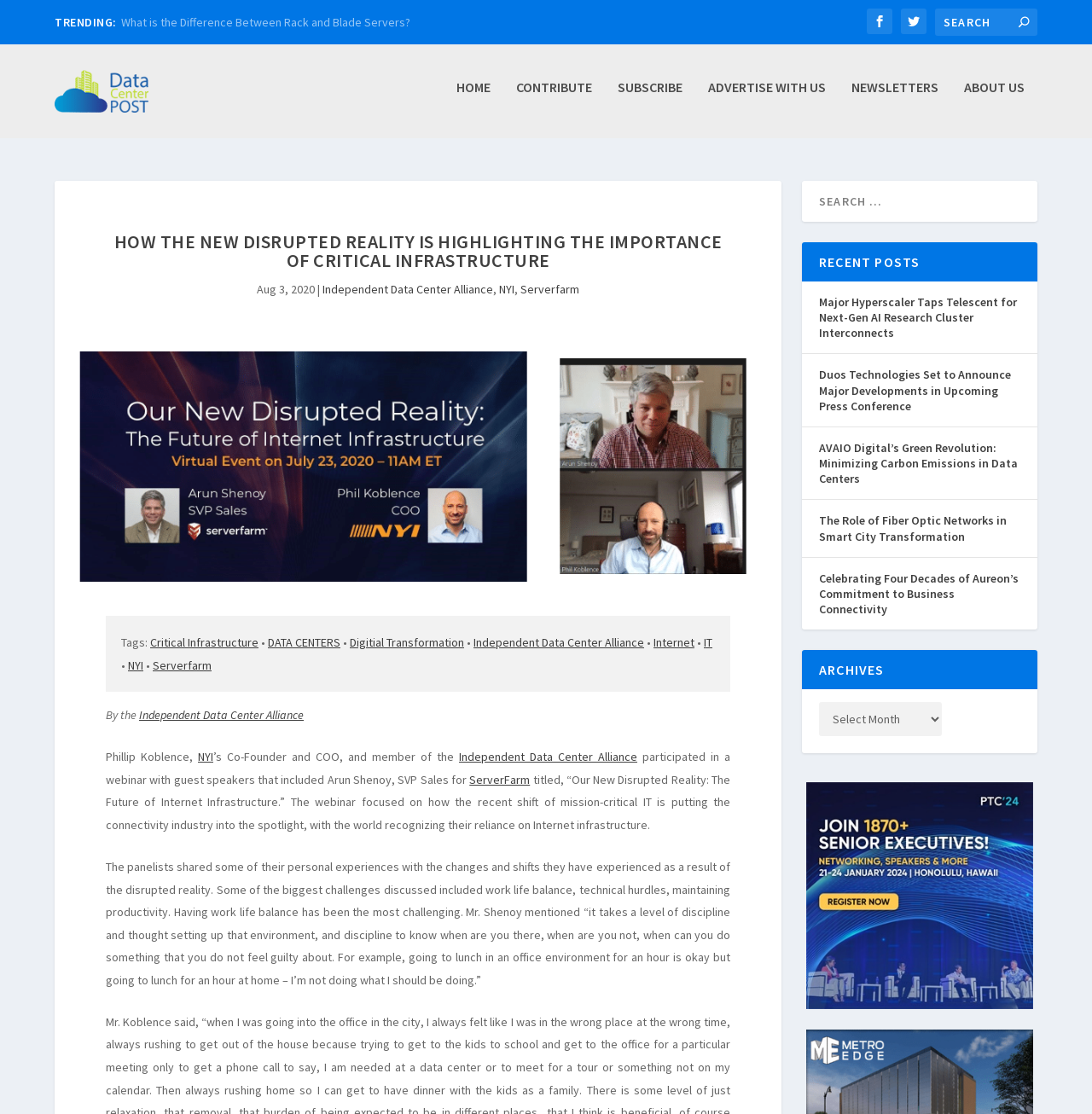What is the challenge mentioned by Mr. Shenoy?
We need a detailed and exhaustive answer to the question. Please elaborate.

The article quotes Mr. Shenoy as saying 'it takes a level of discipline and thought setting up that environment, and discipline to know when are you there, when are you not, when can you do something that you do not feel guilty about.' which indicates that he is talking about the challenge of maintaining work life balance.